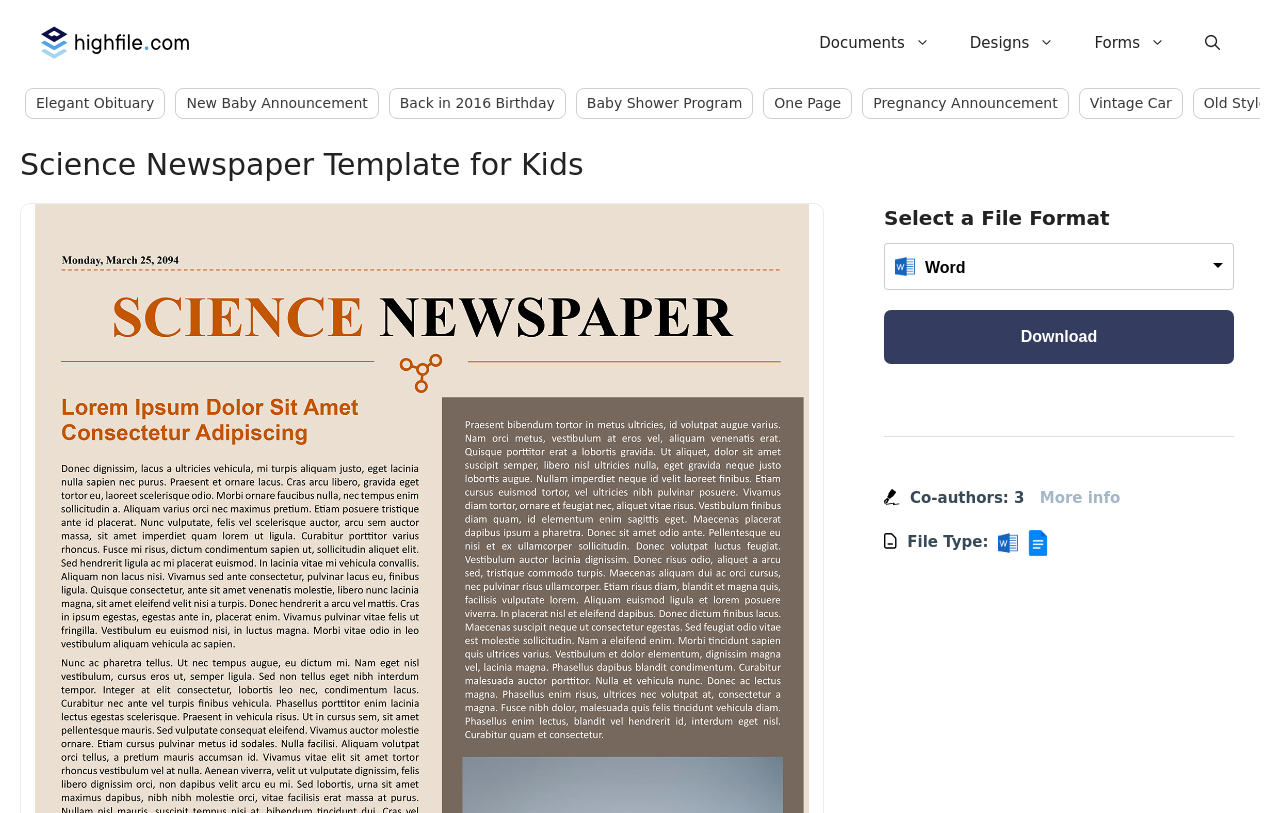Explain the webpage in detail.

The webpage is a template for a science newspaper designed for kids, with a prominent banner at the top displaying the site's name, "Highfile". Below the banner, there is a navigation menu with links to various sections, including "Documents", "Designs", "Forms", and a search bar.

On the left side of the page, there are several links to different templates, including "Elegant Obituary", "New Baby Announcement", "Back in 2016 Birthday", and others. These links are arranged vertically, with the first link starting from the top-left corner of the page.

The main content of the page is a template for a science newspaper, with a heading that reads "Science Newspaper Template for Kids". Below the heading, there is a section that allows users to select a file format, with options including "Word". The "Word" option is accompanied by an image and a "Download" link.

To the right of the file format section, there is a section displaying information about the template, including the number of co-authors (3) and a "More info" link. There are also several images scattered throughout this section.

At the bottom of the page, there is a section displaying the file type, accompanied by several small images. Overall, the page is focused on providing a template for a science newspaper designed for kids, with various links and options for customization.